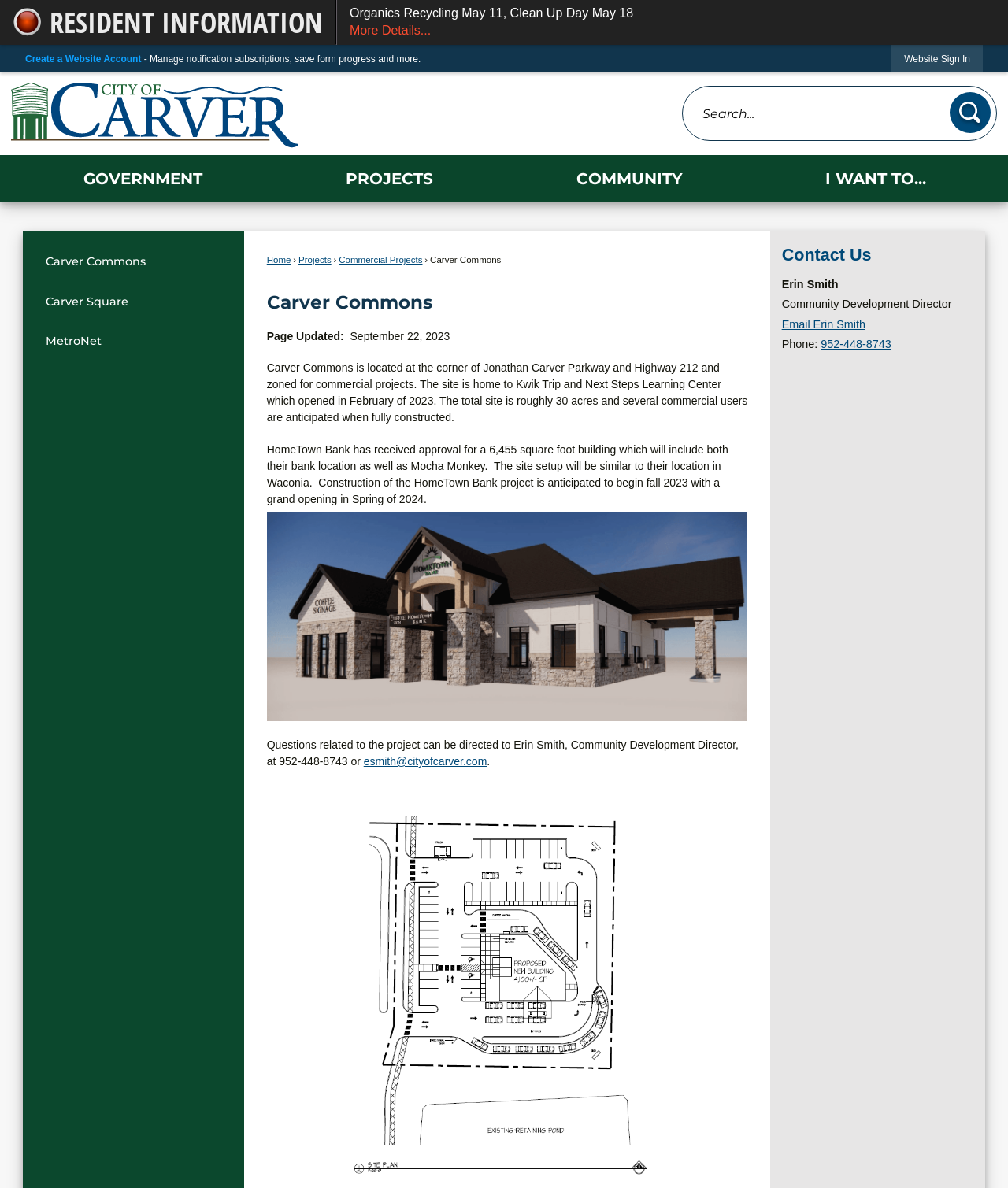Using the provided element description, identify the bounding box coordinates as (top-left x, top-left y, bottom-right x, bottom-right y). Ensure all values are between 0 and 1. Description: I Want To...

[0.749, 0.13, 0.989, 0.17]